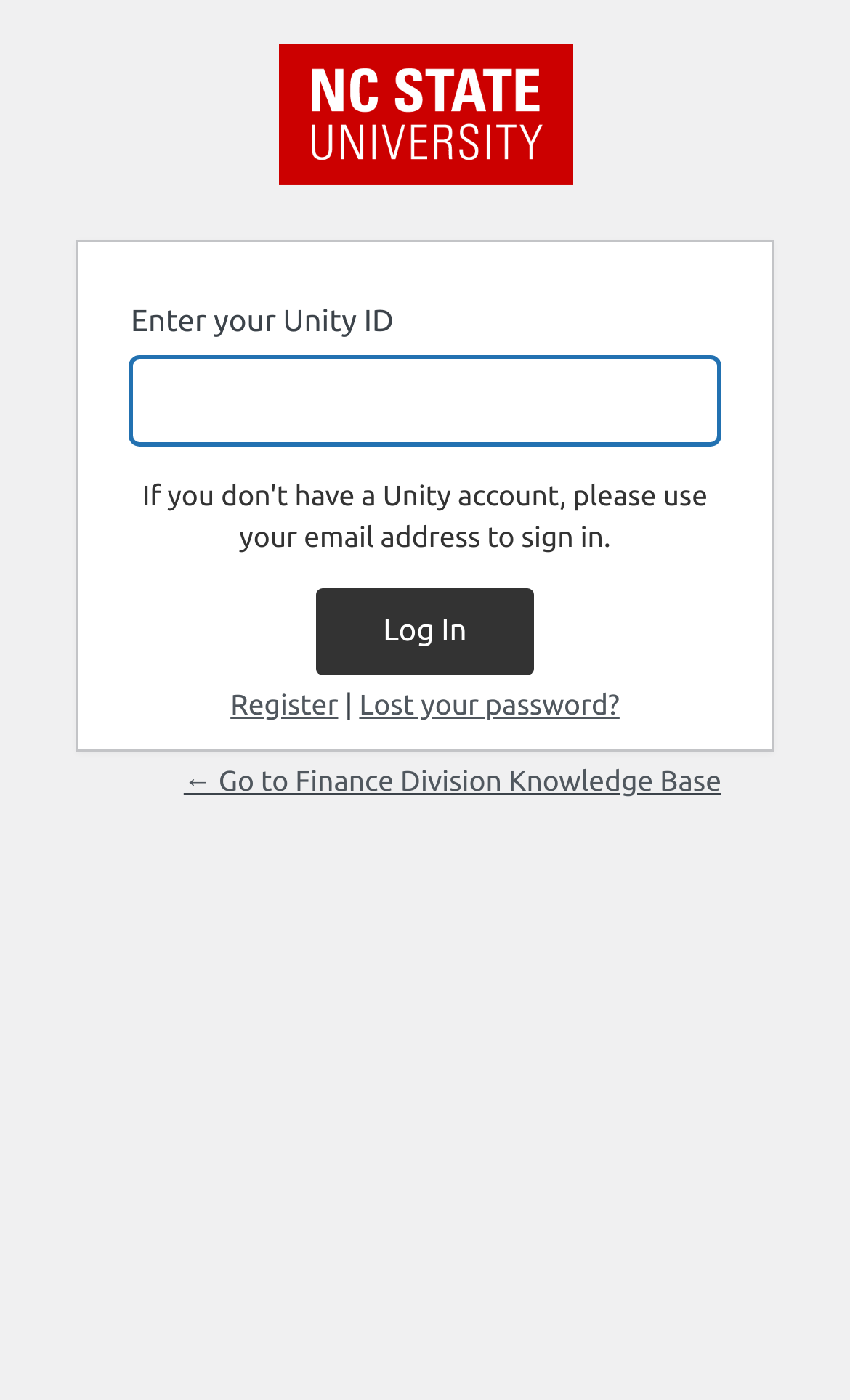Generate a comprehensive description of the webpage content.

The webpage is a login page for the Finance Division Knowledge Base at NC State University. At the top, there is a heading with the university's name, accompanied by a link to the university's website. 

Below the heading, there is a text "Enter your Unity ID" followed by a text box where users can input their Unity ID. The text box is currently focused. 

To the right of the text box, there is a "Log In" button. Below the text box, there are three links: "Register", "Lost your password?", and "← Go to Finance Division Knowledge Base". The "Register" link is separated from "Lost your password?" by a vertical bar.